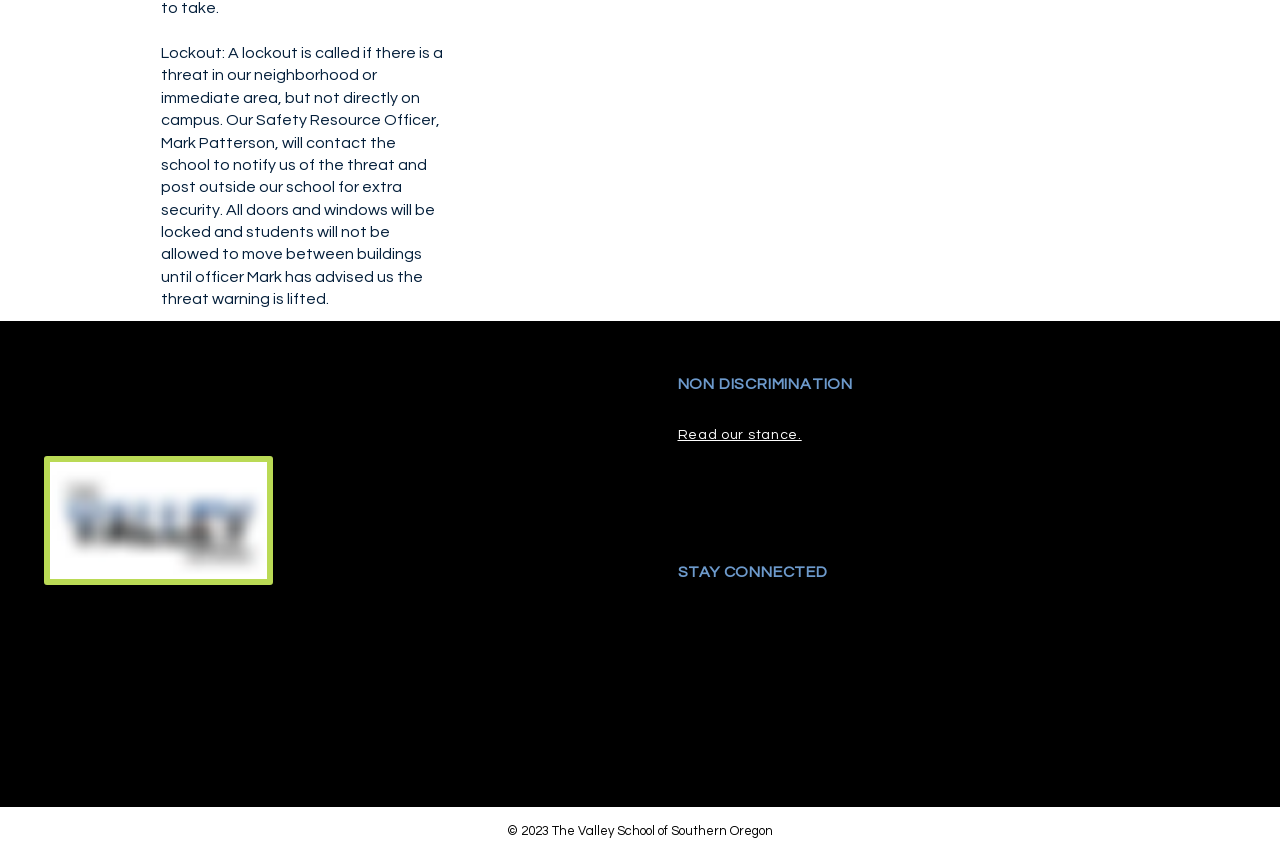What is the name of the school?
Please provide a comprehensive answer based on the contents of the image.

The name of the school can be found in the logo at the top left corner of the webpage, which is an image with the text 'The Valley School Logo'.